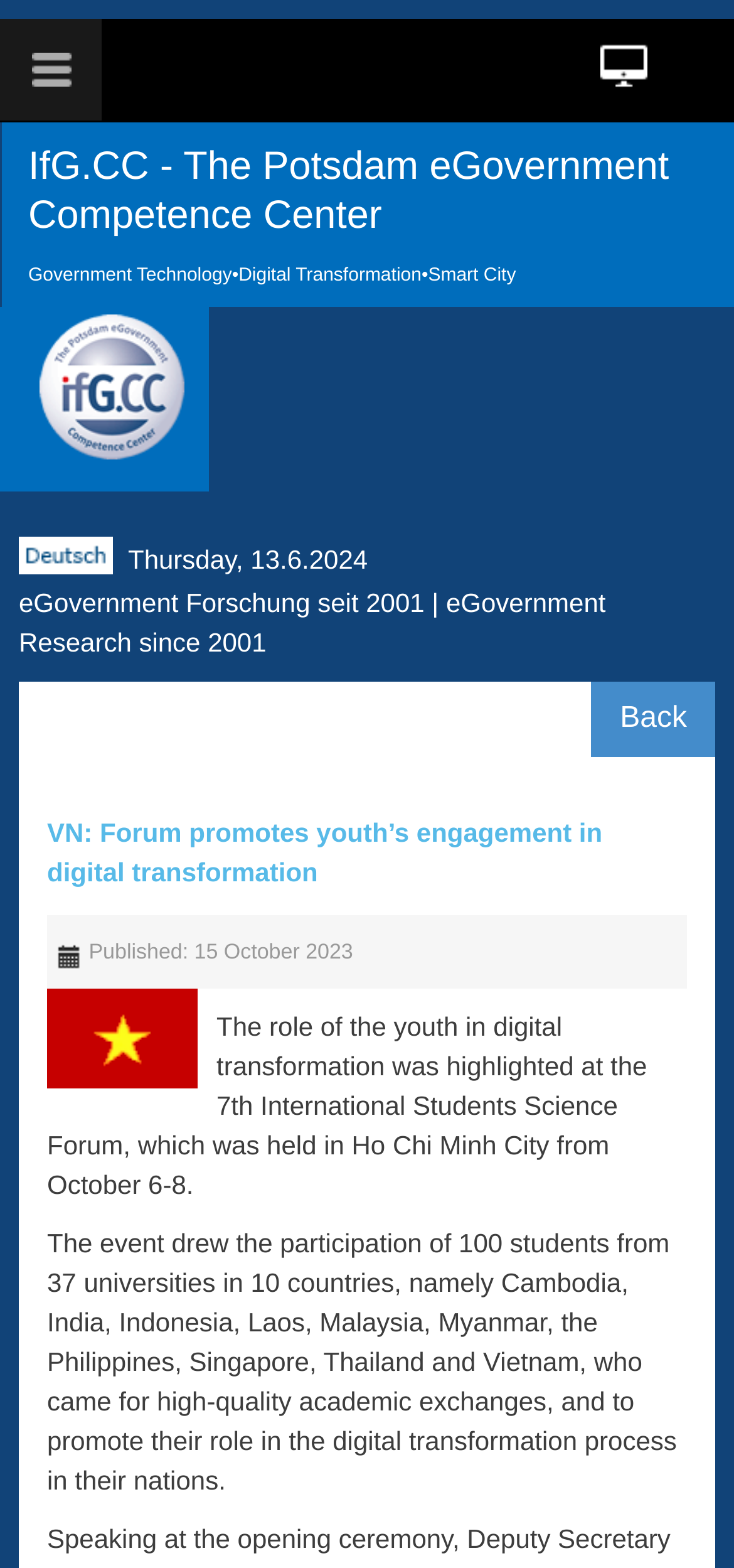Based on the element description: "alt="Deutsch" title="Deutsch"", identify the bounding box coordinates for this UI element. The coordinates must be four float numbers between 0 and 1, listed as [left, top, right, bottom].

[0.026, 0.343, 0.154, 0.363]